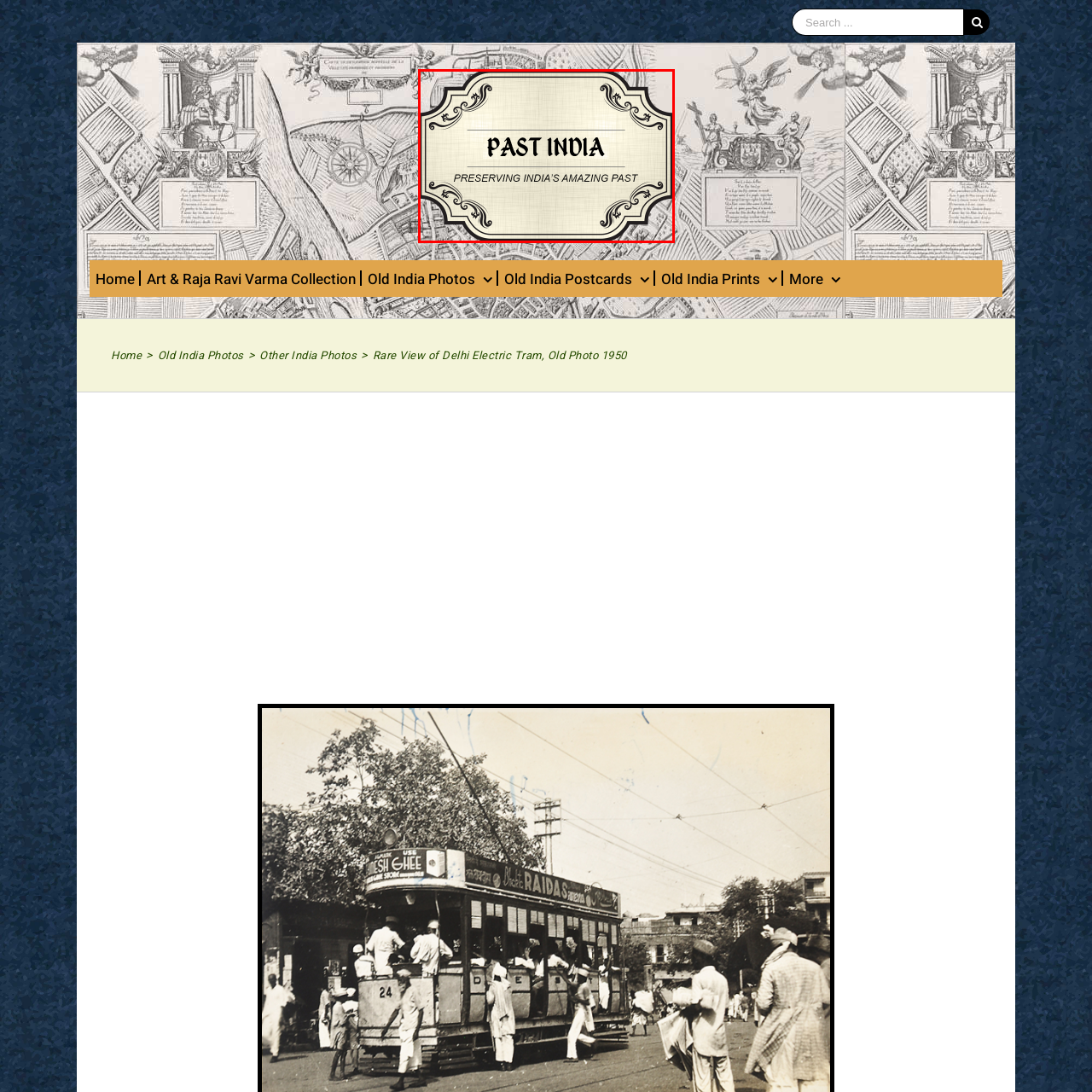What is the mission of the organization?
Inspect the image enclosed by the red bounding box and elaborate on your answer with as much detail as possible based on the visual cues.

The tagline 'PRESERVING INDIA'S AMAZING PAST' conveys the mission of the organization, which is to document and celebrate India's cultural legacy through visual storytelling and archival preservation.